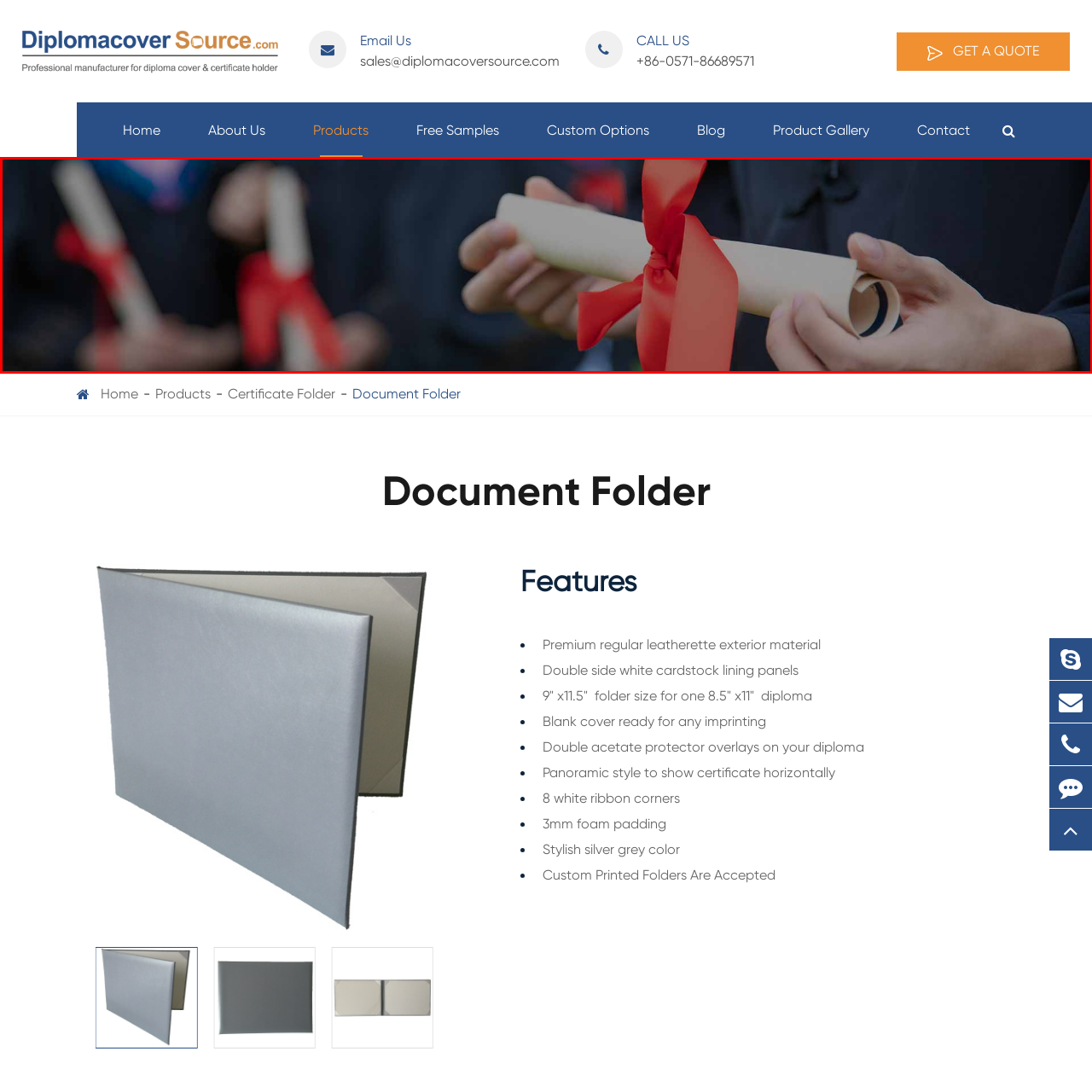What is the occasion depicted in the image?
Observe the image part marked by the red bounding box and give a detailed answer to the question.

The image captures the essence of achievement and pride, typically associated with graduation ceremonies, where individuals dressed in dark graduation gowns are holding diplomas.